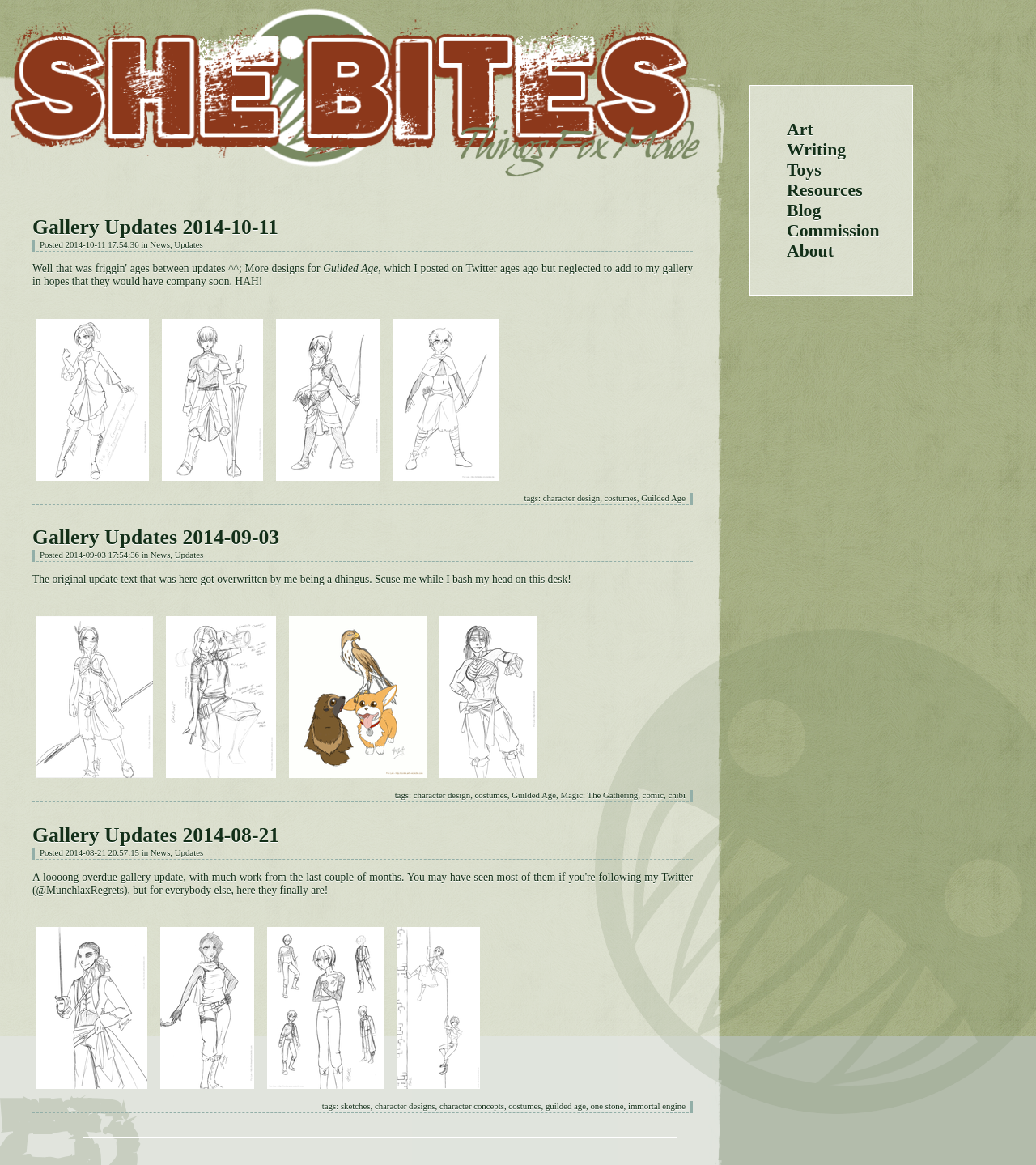How many gallery updates are listed on this webpage?
Using the image, answer in one word or phrase.

3